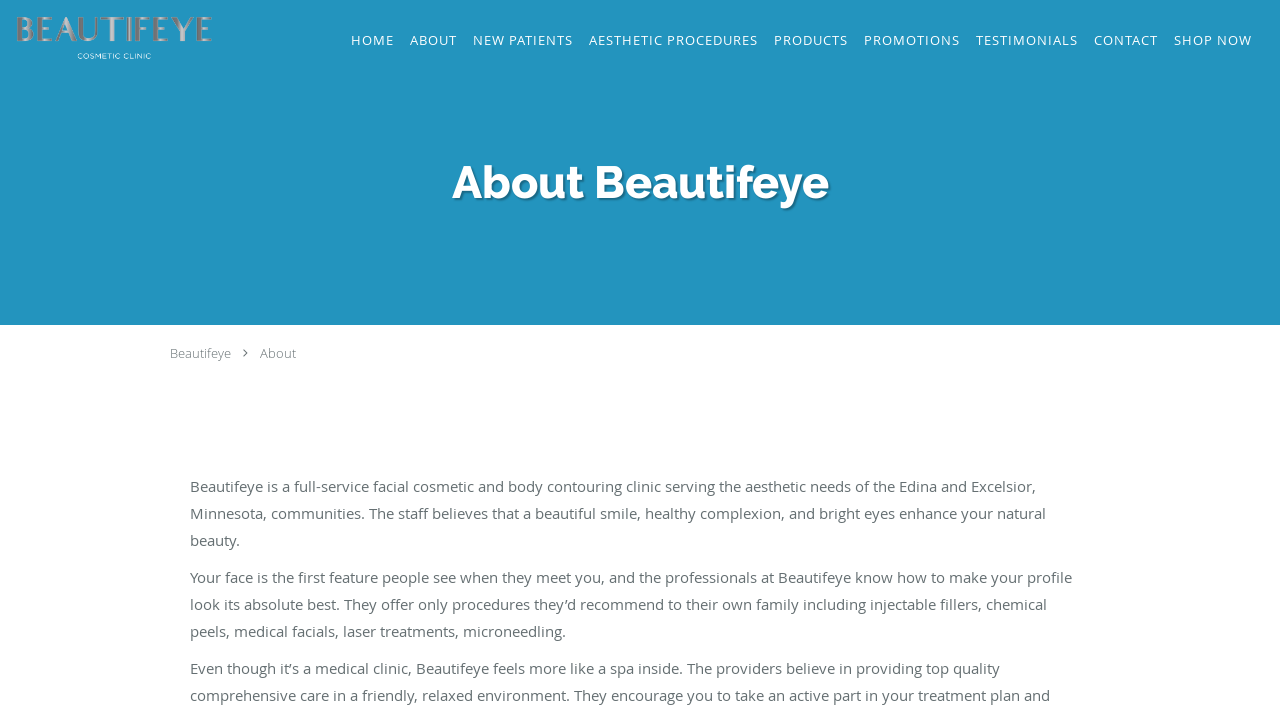What is Beautifeye's approach to recommending procedures?
Provide a short answer using one word or a brief phrase based on the image.

Recommendations for family